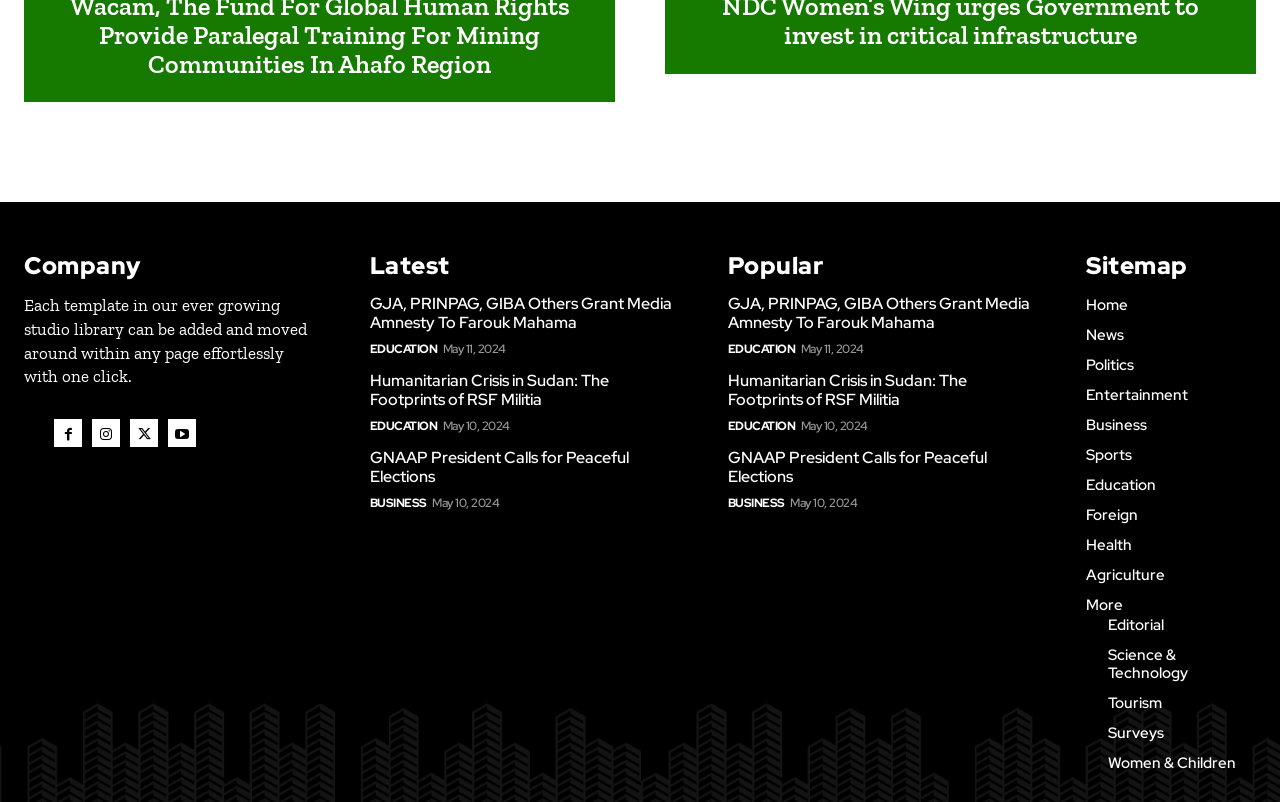How many categories are listed in the sitemap?
Please provide a comprehensive answer based on the information in the image.

In the sitemap section, there are 15 links listed, which are Home, News, Politics, Entertainment, Business, Sports, Education, Foreign, Health, Agriculture, More, Editorial, Science & Technology, Tourism, and Surveys.